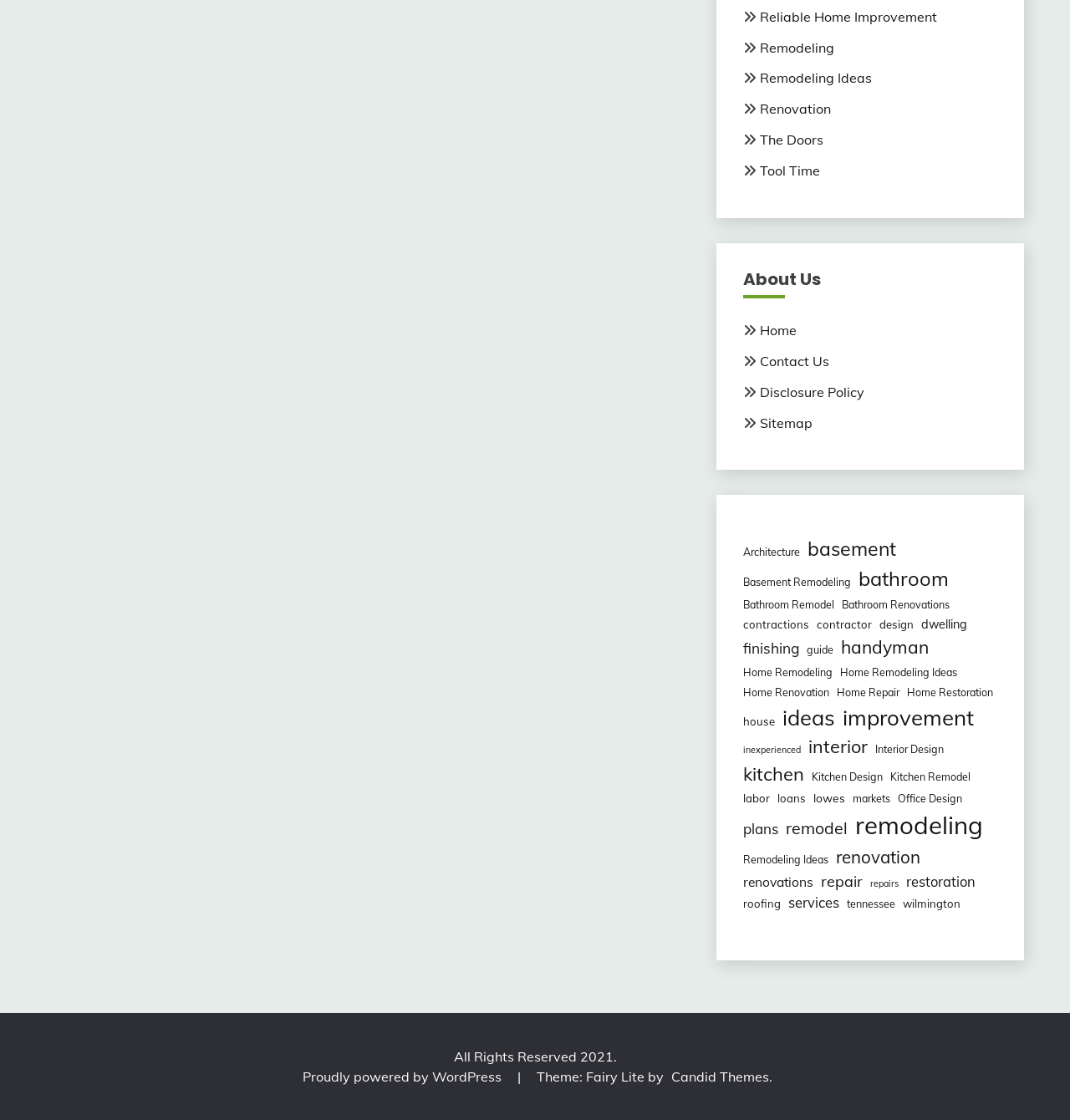Please pinpoint the bounding box coordinates for the region I should click to adhere to this instruction: "learn about winter vegas league".

None